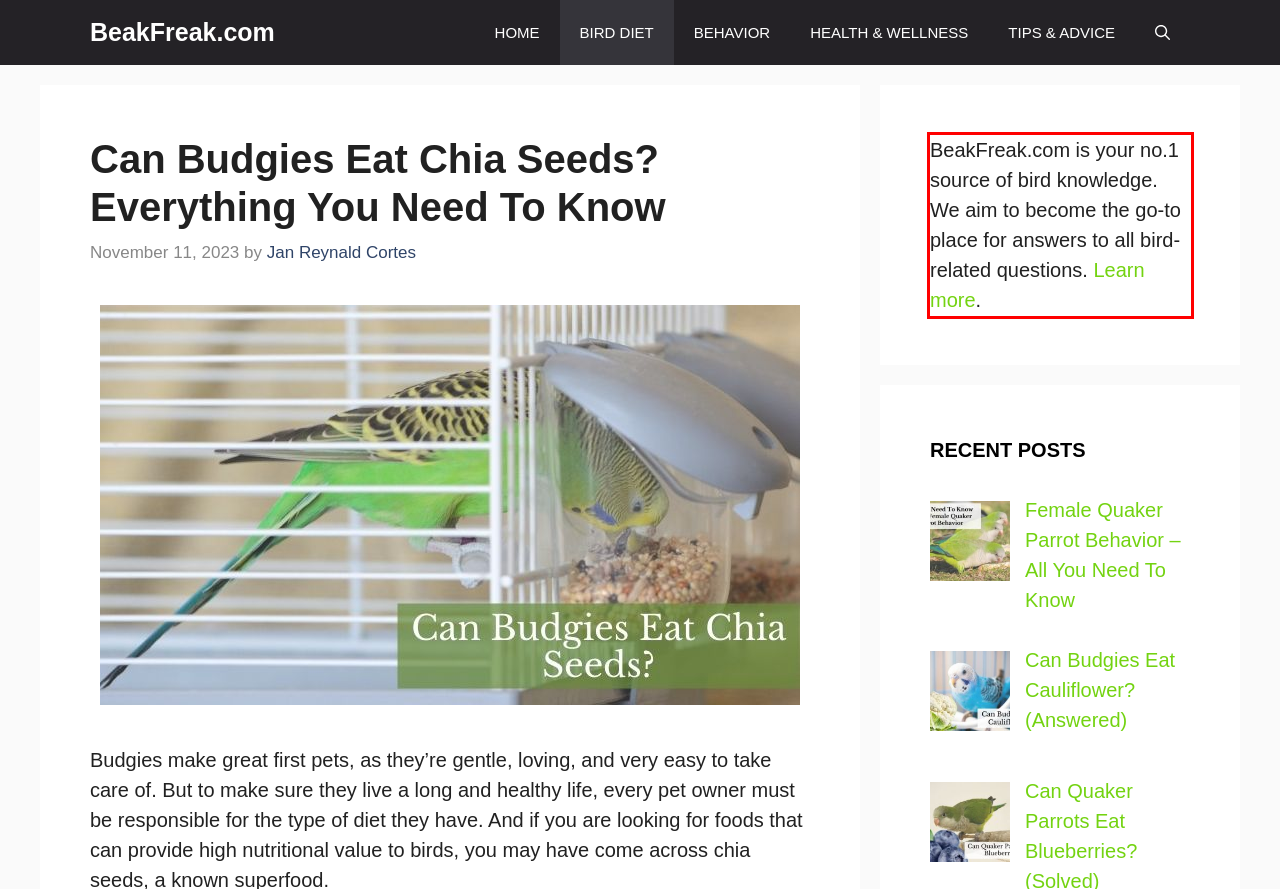Identify the text inside the red bounding box in the provided webpage screenshot and transcribe it.

BeakFreak.com is your no.1 source of bird knowledge. We aim to become the go-to place for answers to all bird-related questions. Learn more.